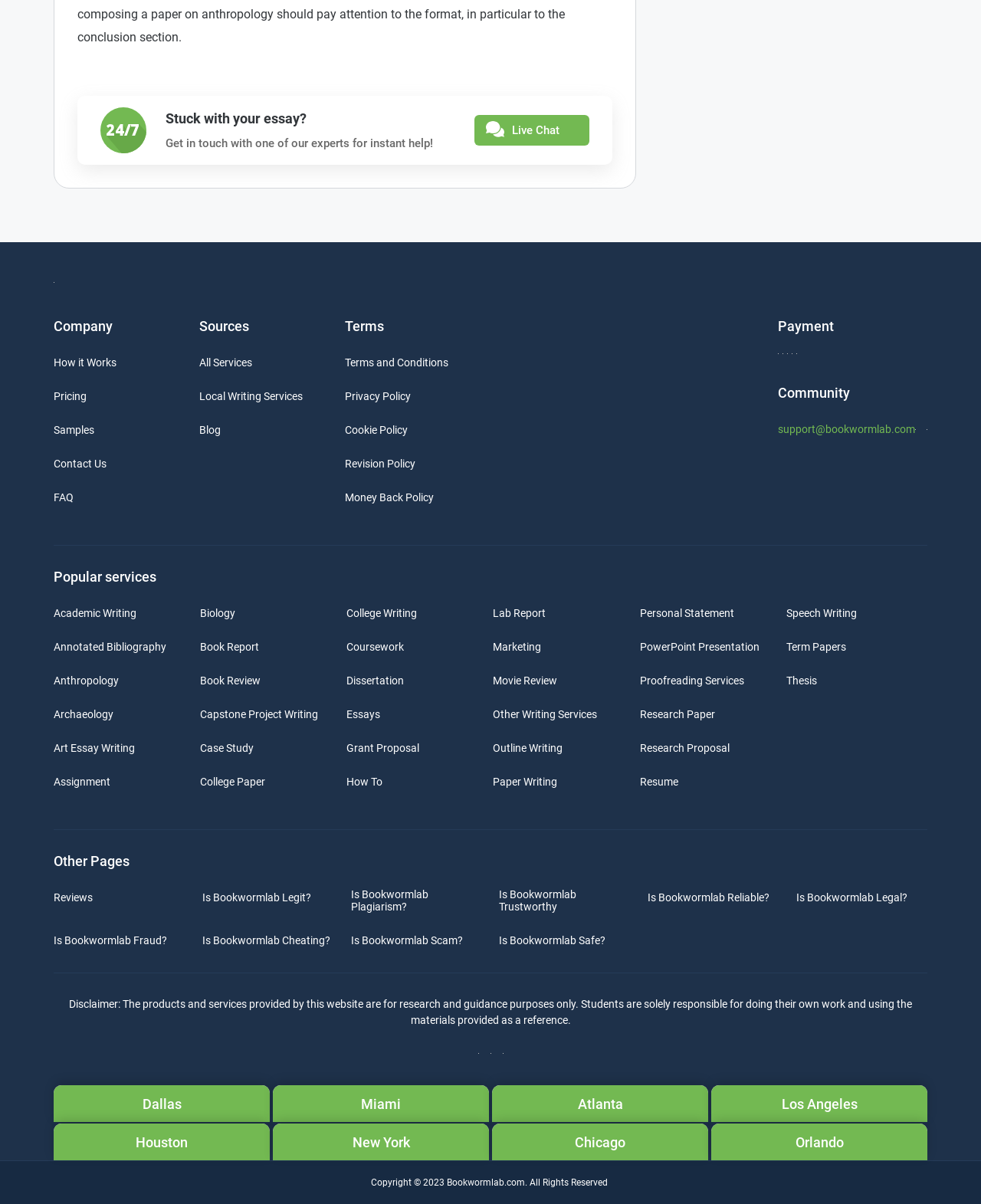Look at the image and give a detailed response to the following question: What types of writing services are offered?

The types of writing services offered by the company can be found in the 'Popular services' section of the webpage, which lists various services such as Academic Writing, Annotated Bibliography, Anthropology, and many others.